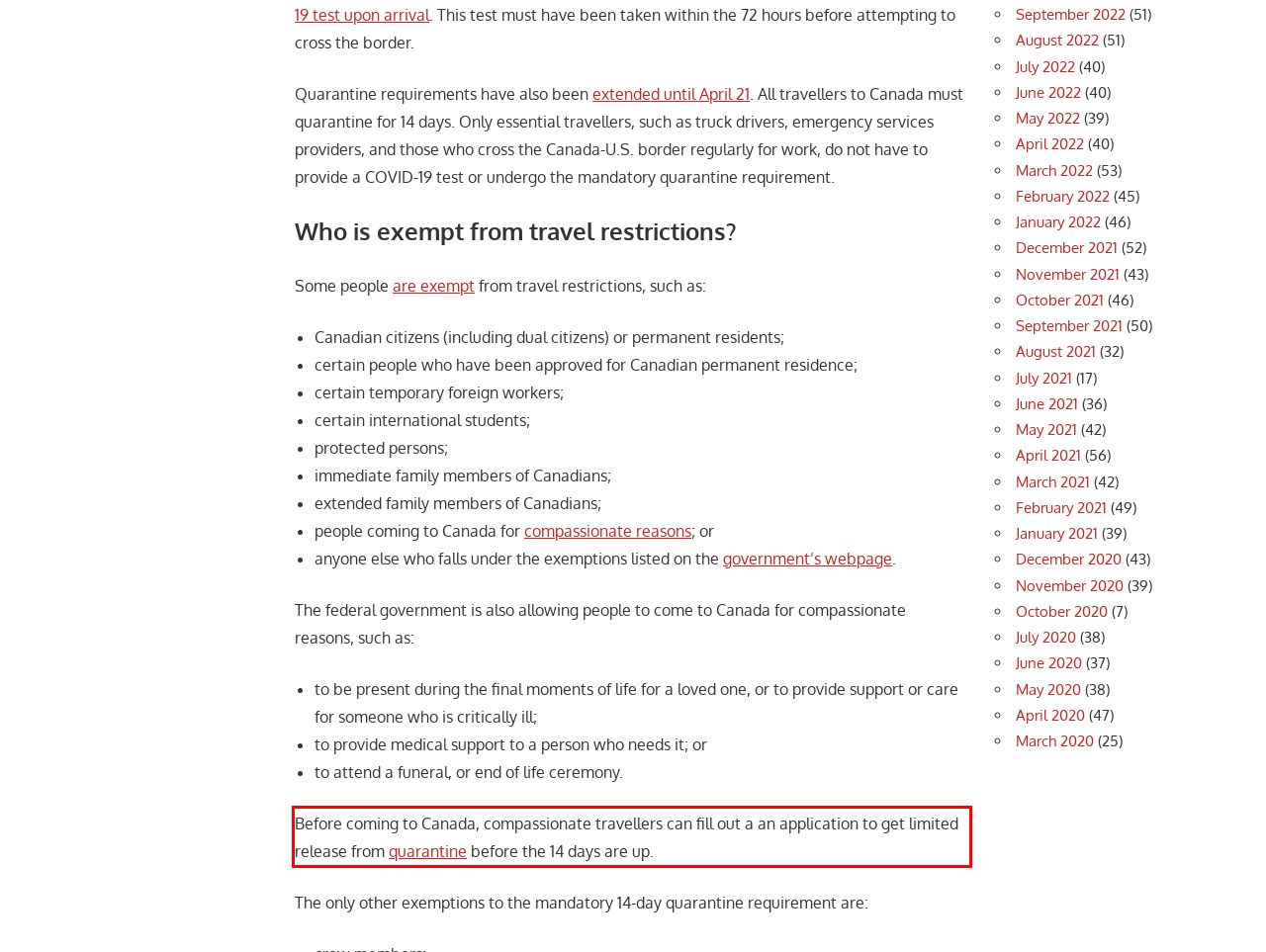There is a UI element on the webpage screenshot marked by a red bounding box. Extract and generate the text content from within this red box.

Before coming to Canada, compassionate travellers can fill out a an application to get limited release from quarantine before the 14 days are up.